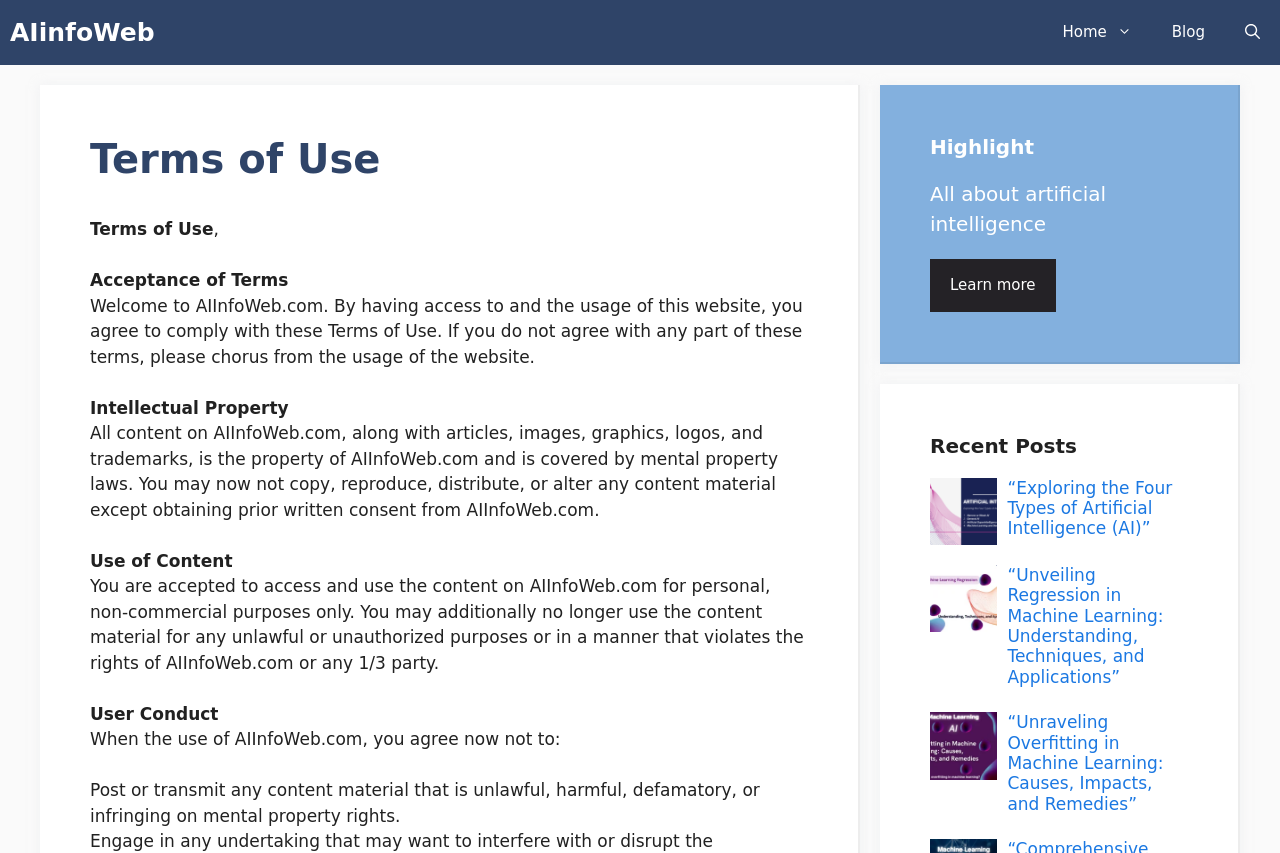Explain in detail what you observe on this webpage.

The webpage is titled "Terms of Use" and has a primary navigation menu at the top with links to "AIinfoWeb", "Home", "Blog", and a search button. Below the navigation menu, there is a header section with a heading that reads "Terms of Use". 

The main content of the webpage is divided into sections, with headings such as "Acceptance of Terms", "Intellectual Property", "Use of Content", "User Conduct", and so on. Each section contains a block of text that explains the terms of use in detail. 

On the right-hand side of the page, there is a separate section with headings such as "Highlight", "All about artificial intelligence", and "Recent Posts". This section also contains images with captions, such as "4 types of Artificial Intelligence", "machine learning regression", and "overfitting in machine learning", along with links to related articles.